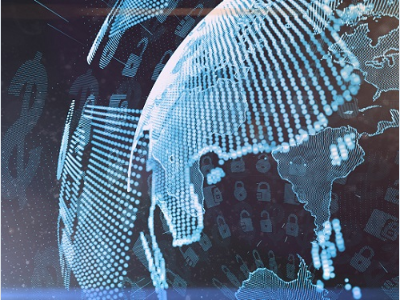What is the role of South Korea in the article?
Provide a fully detailed and comprehensive answer to the question.

The article focuses on the KAIST Policy Center for the Fourth Industrial Revolution (KPC4IR), detailing South Korea's pioneering role in adopting blockchain policies and technology.